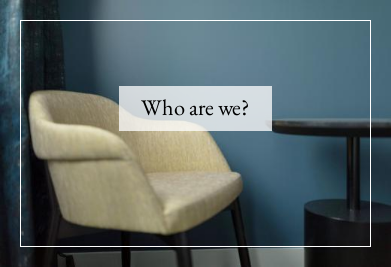Give a thorough and detailed caption for the image.

The image features a cozy, modern setting with a beige upholstered chair positioned near a sleek, dark round table. The backdrop is a soothing blue wall, complemented by a hint of decorative drapery, enhancing the warm and inviting atmosphere. Prominently displayed in the foreground is the text "Who are we?", suggesting a focus on identity or introduction, likely related to the brand or organization represented in the context. This elegant and minimalist design reflects a commitment to comfort and style, indicative of the high-end boutique hotels represented by Klimb Up Hotels.